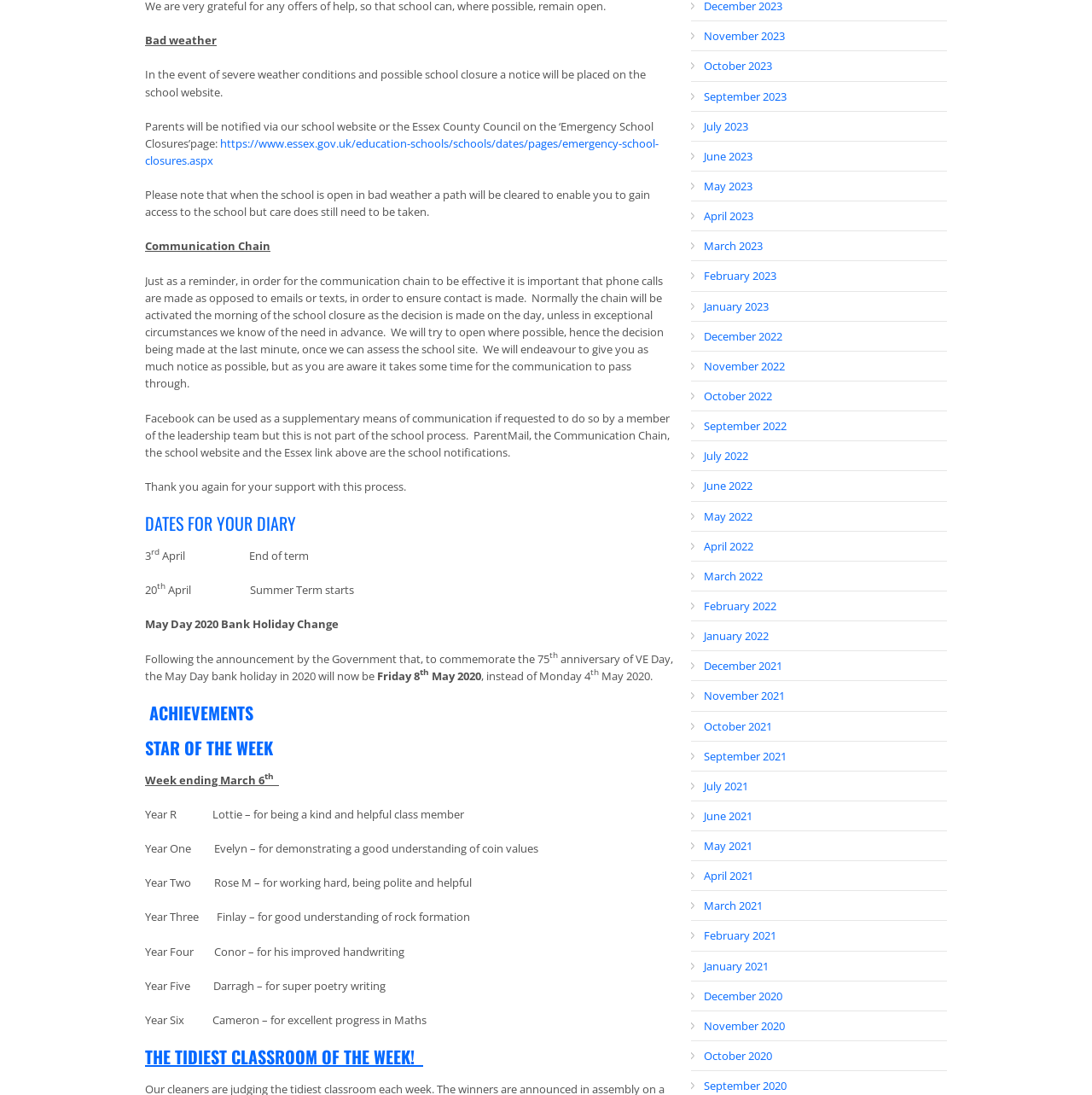Locate the bounding box coordinates of the area to click to fulfill this instruction: "Check the school closure notice". The bounding box should be presented as four float numbers between 0 and 1, in the order [left, top, right, bottom].

[0.133, 0.061, 0.591, 0.091]